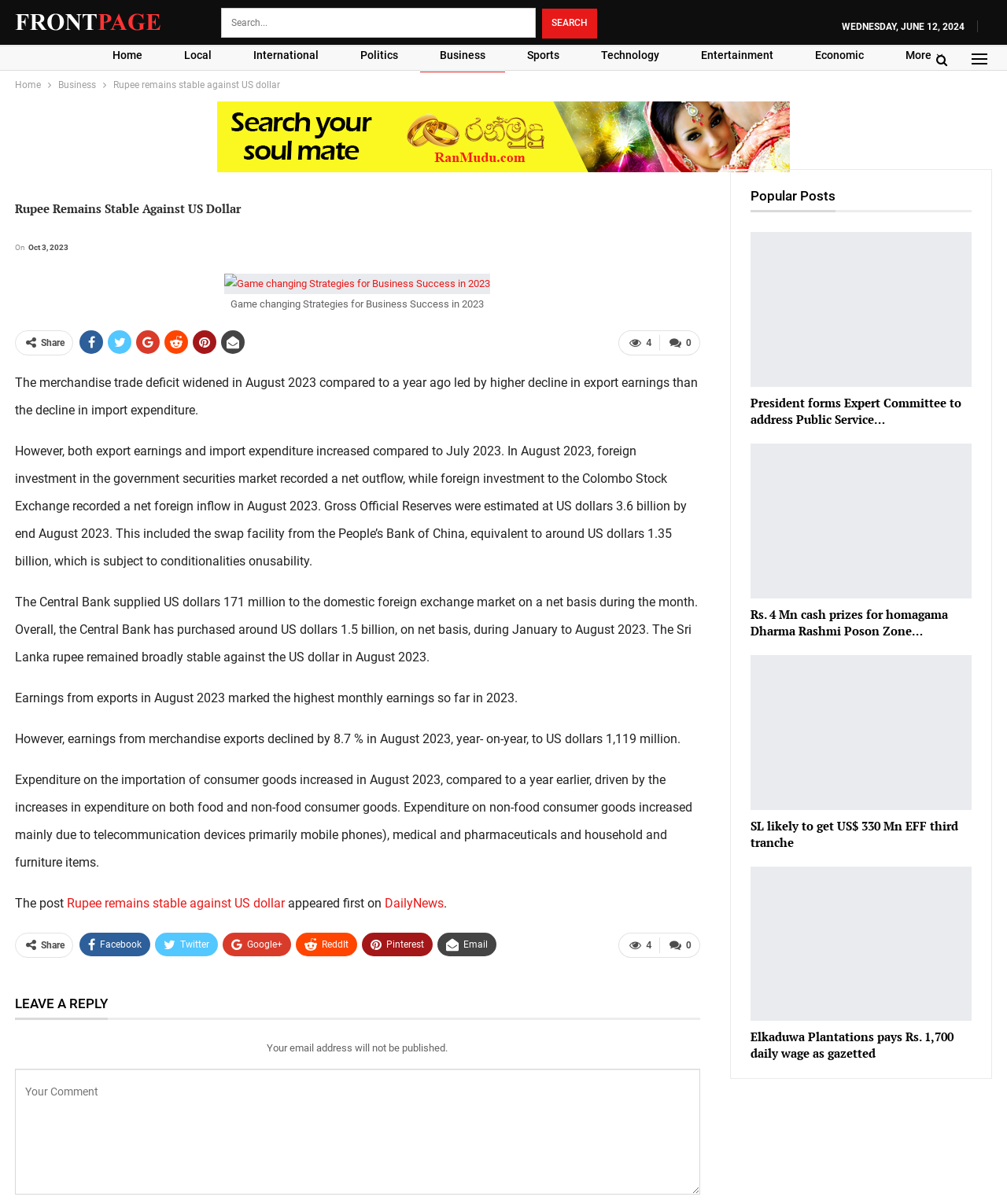Find the bounding box of the UI element described as follows: "name="s" placeholder="Search..." title="Search for:"".

[0.22, 0.007, 0.532, 0.031]